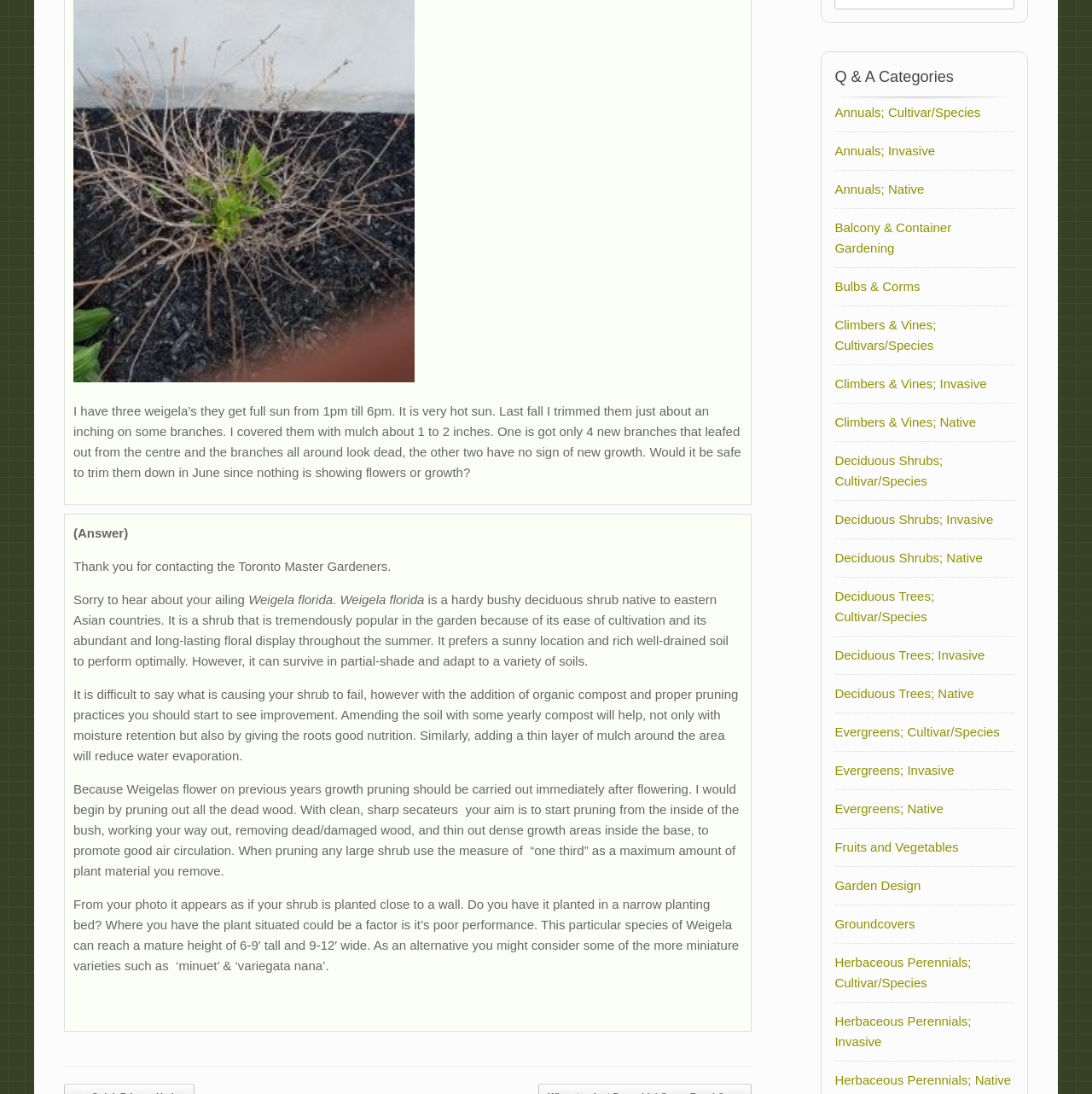Identify the bounding box coordinates for the UI element described as follows: Herbaceous Perennials; Native. Use the format (top-left x, top-left y, bottom-right x, bottom-right y) and ensure all values are floating point numbers between 0 and 1.

[0.764, 0.981, 0.926, 0.994]